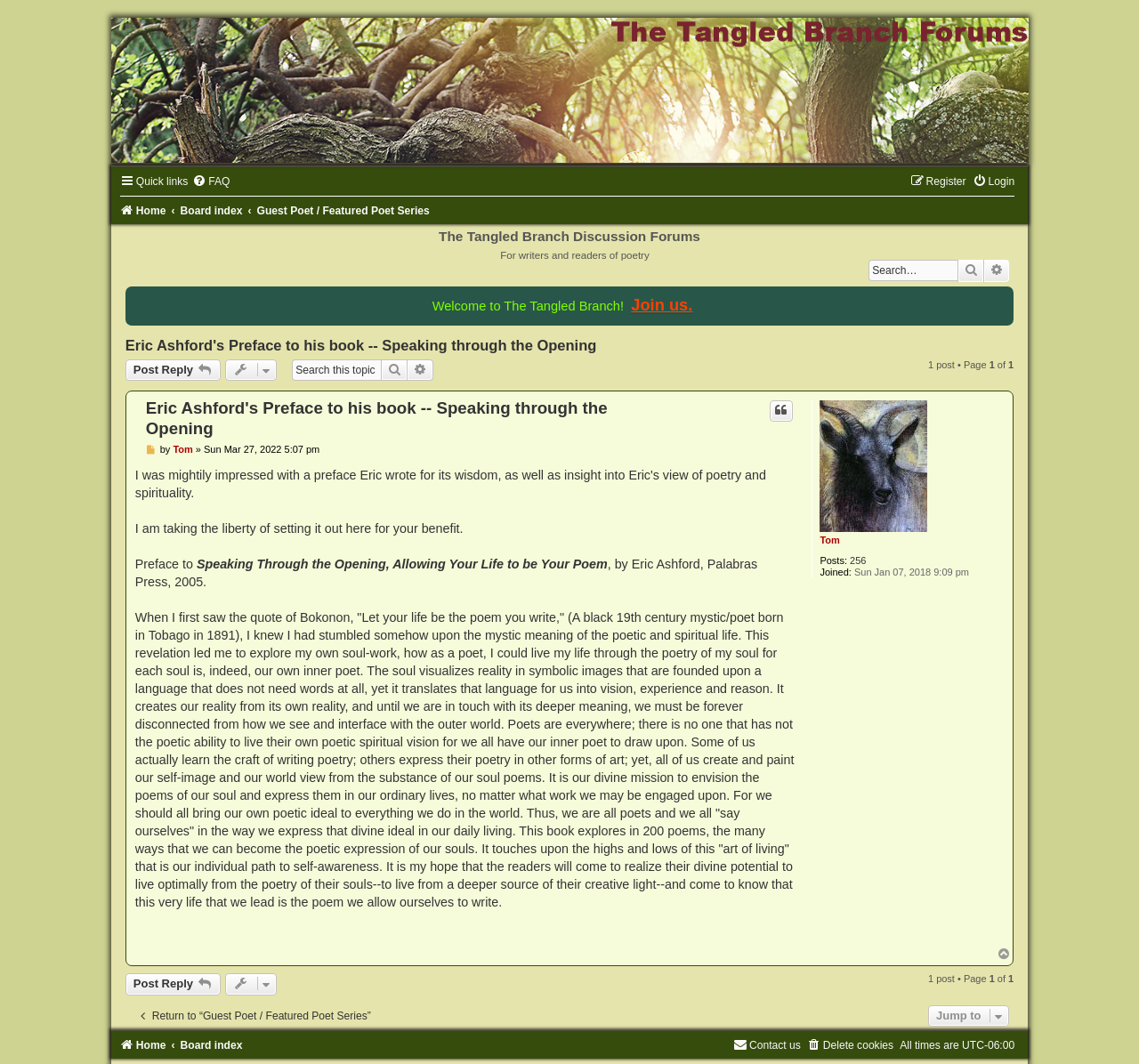Give an in-depth explanation of the webpage layout and content.

The webpage is a discussion forum focused on poetry, with a specific topic titled "Eric Ashford's Preface to his book -- Speaking through the Opening". At the top, there are two horizontal menus, one with links to "Home", "Quick links", "FAQ", "Login", and "Register", and another with links to "Home", "Board index", and "Guest Poet / Featured Poet Series". 

Below the menus, there is a heading that reads "The Tangled Branch Discussion Forums" followed by a subheading "For writers and readers of poetry". A search bar is located to the right of the subheading. 

The main content of the page is divided into two sections. The first section contains a welcome message and an announcement with a link to "Join us". Below this, there is a heading with the topic title, followed by a link to "Post Reply" and a search bar to search within the topic. 

The second section contains a post by a user named Tom, with a user avatar displayed to the left. The post includes a quote from the book "Speaking Through the Opening" by Eric Ashford, followed by a lengthy passage of text that discusses the concept of living one's life as a poem. 

To the right of the post, there are links to "Quote" and "Post", as well as information about the post, including the date and time it was made. At the bottom of the page, there are links to navigate to the top of the page, as well as a link to return to the "Guest Poet / Featured Poet Series" section. A final horizontal menu at the bottom of the page contains links to "Home", "Board index", and other options.